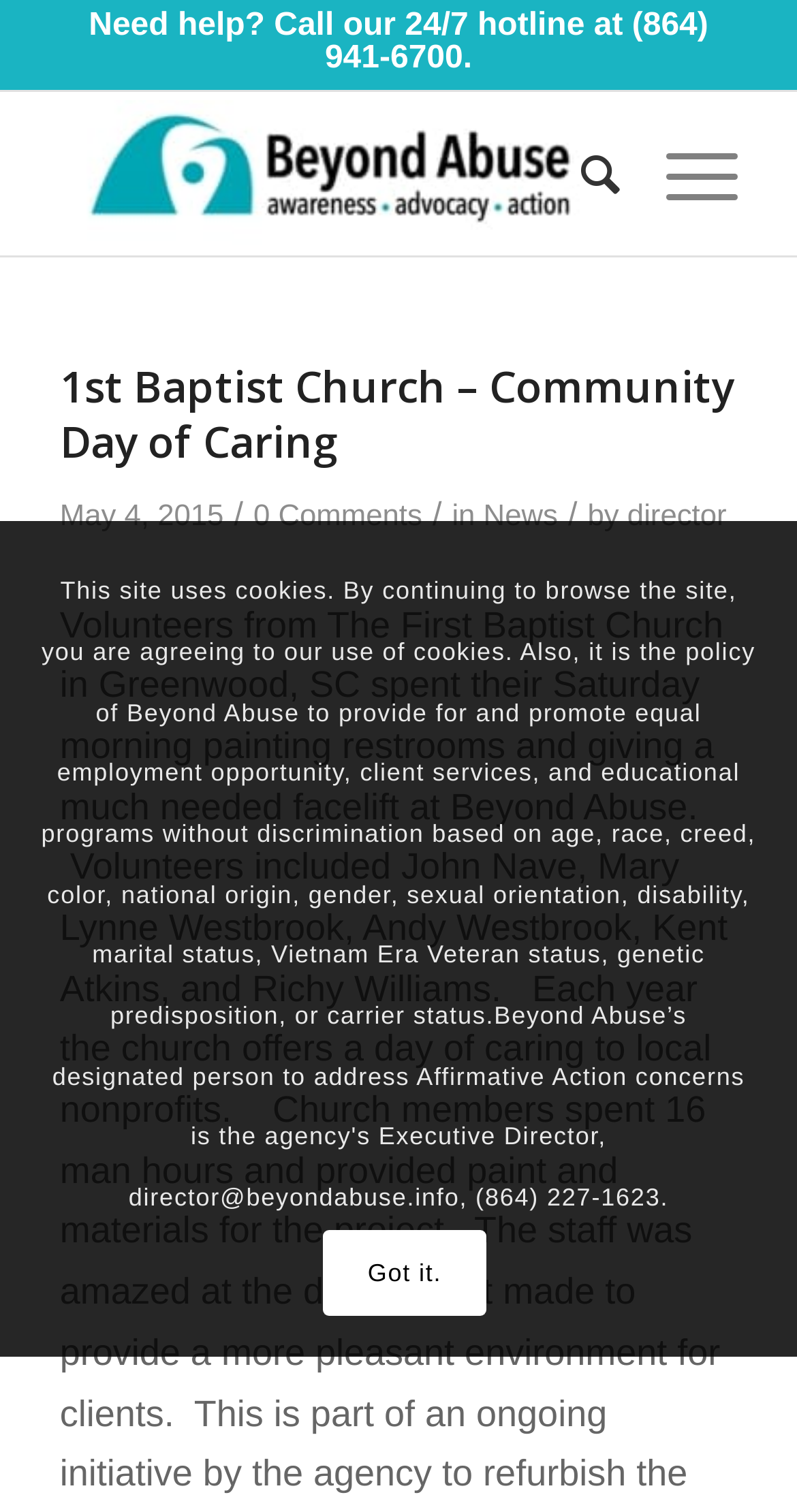Provide a brief response to the question using a single word or phrase: 
What is the date of the event mentioned on the webpage?

May 4, 2015